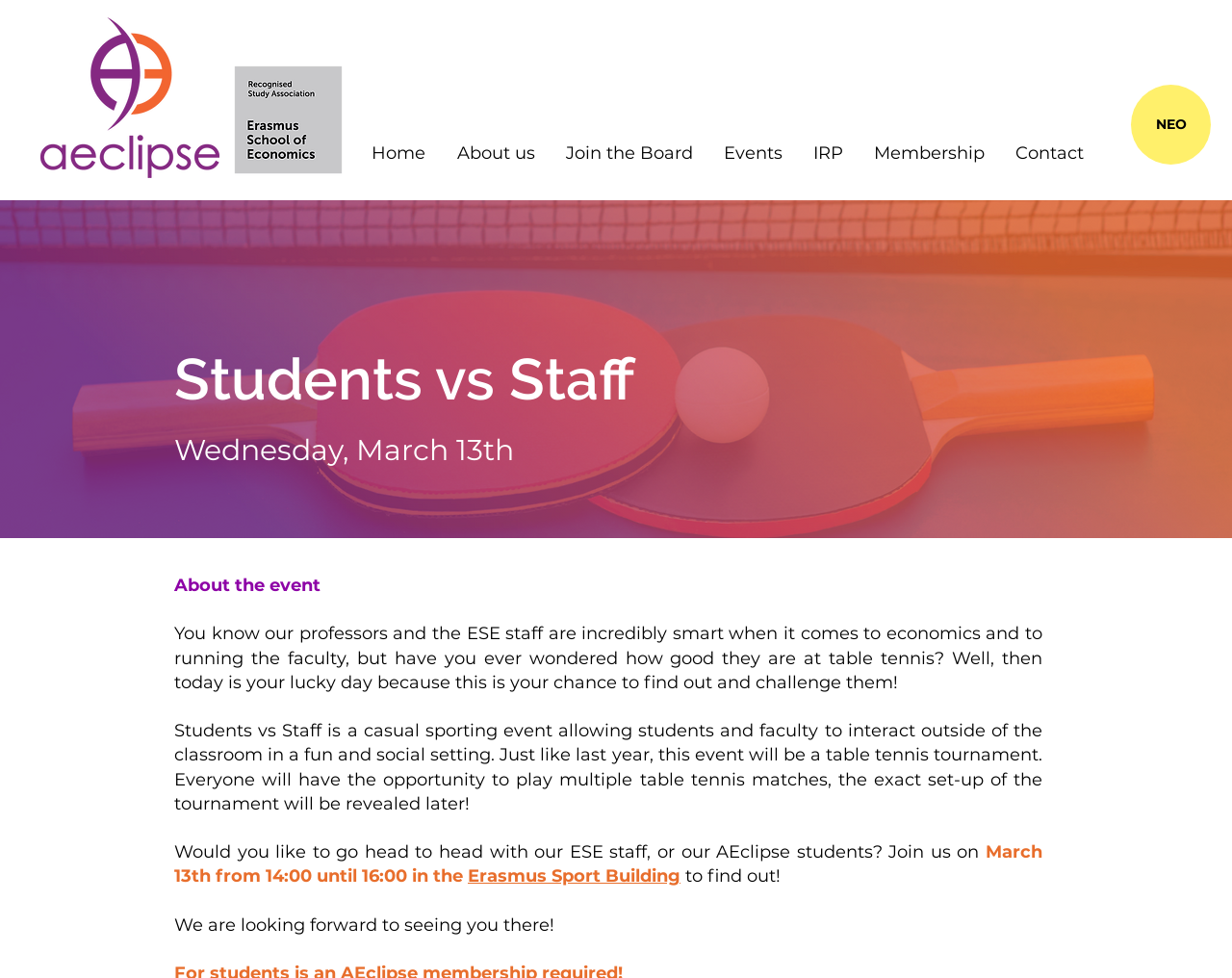Please locate the clickable area by providing the bounding box coordinates to follow this instruction: "Visit the NEO page".

[0.918, 0.087, 0.983, 0.168]